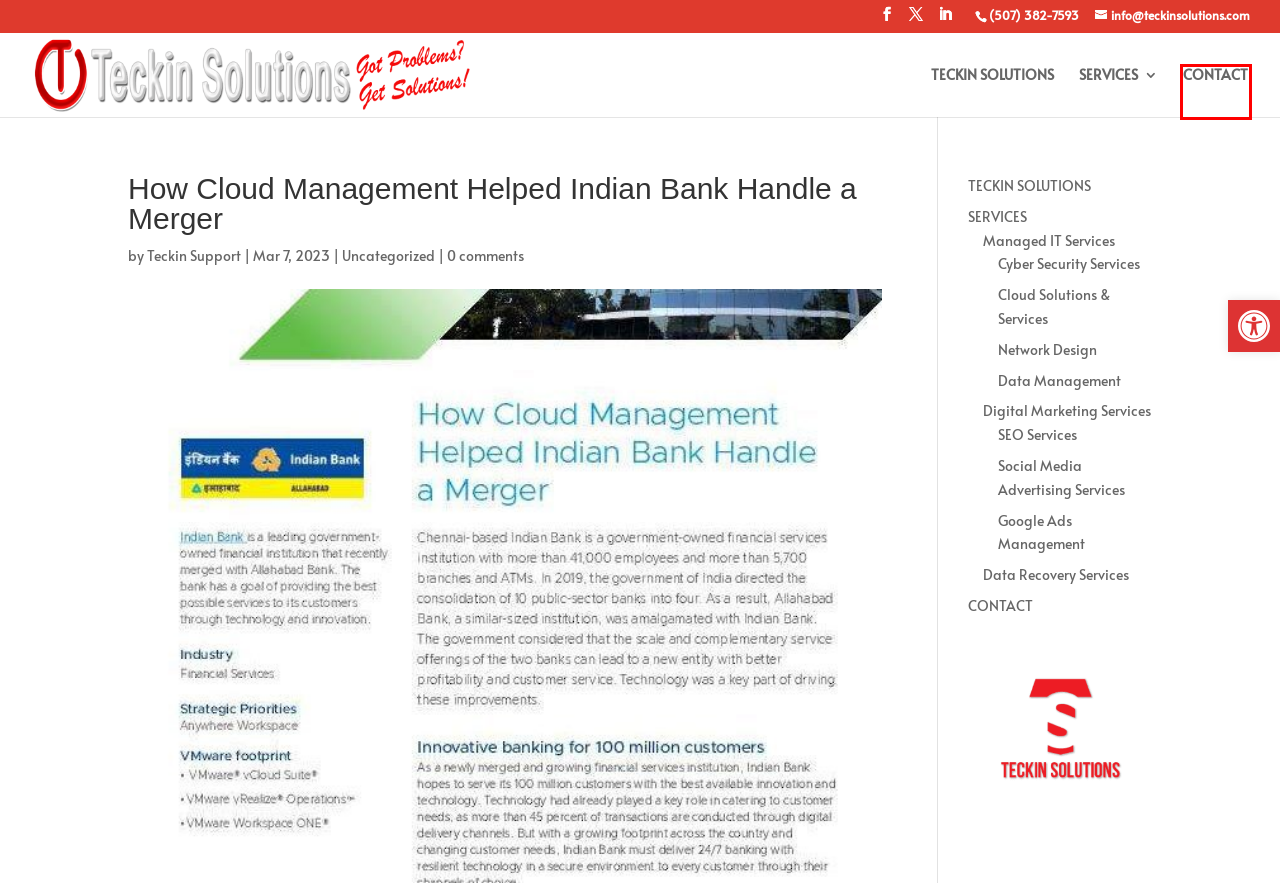You have a screenshot of a webpage with a red rectangle bounding box around an element. Identify the best matching webpage description for the new page that appears after clicking the element in the bounding box. The descriptions are:
A. Galveston Managed IT, Cyber Security, Data Recovery | Marketing
B. Galveston Social Media Advertising Services: Facebook & Linkedin
C. Galveston Cloud Solutions & Services: Computing & Cyber Security
D. Galveston Network Design & Architecture: Managed IT Services
E. Galveston IT Services: Internet Security & Data Management Company
F. Galveston Digital Marketing Company: SEO, Google Ads, Social Media
G. Galveston Digital Marketing Company | IT Service Management
H. Galveston, TX Computer & Cyber Security Company: Consulting Services

G